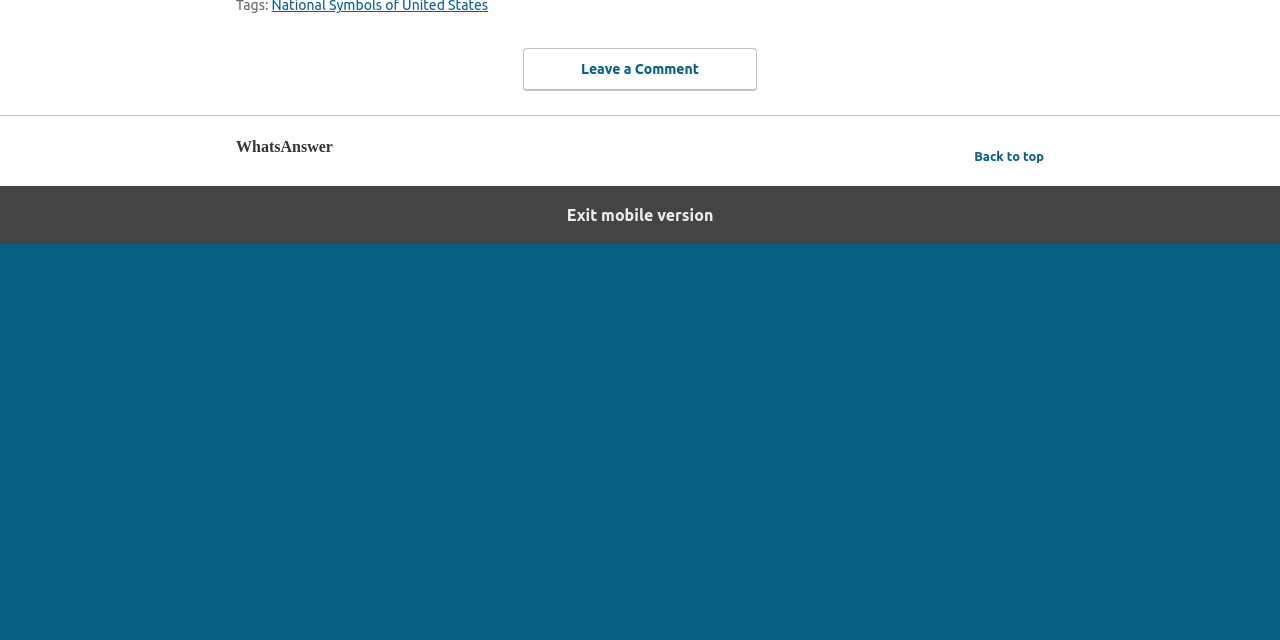Find the bounding box coordinates of the UI element according to this description: "Back to top".

[0.761, 0.225, 0.816, 0.265]